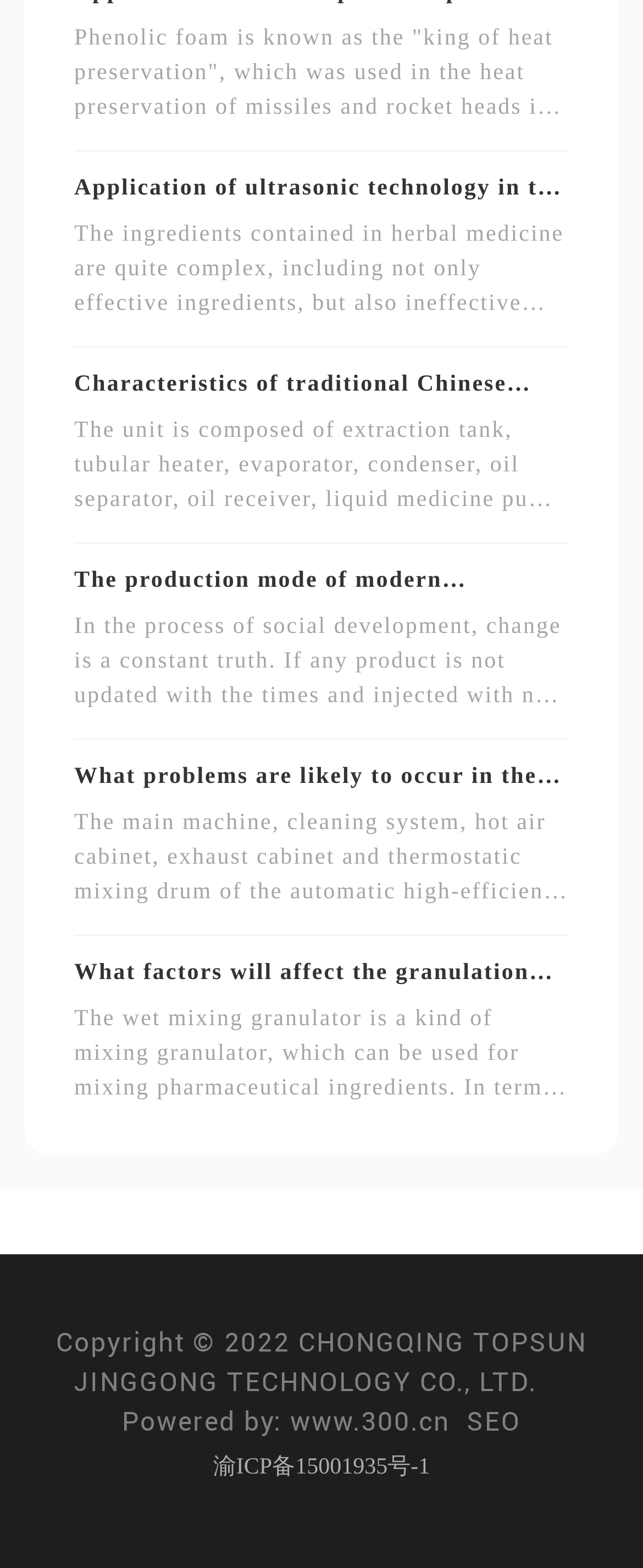What is the significance of GMP requirements?
From the image, respond with a single word or phrase.

Good Manufacturing Practice